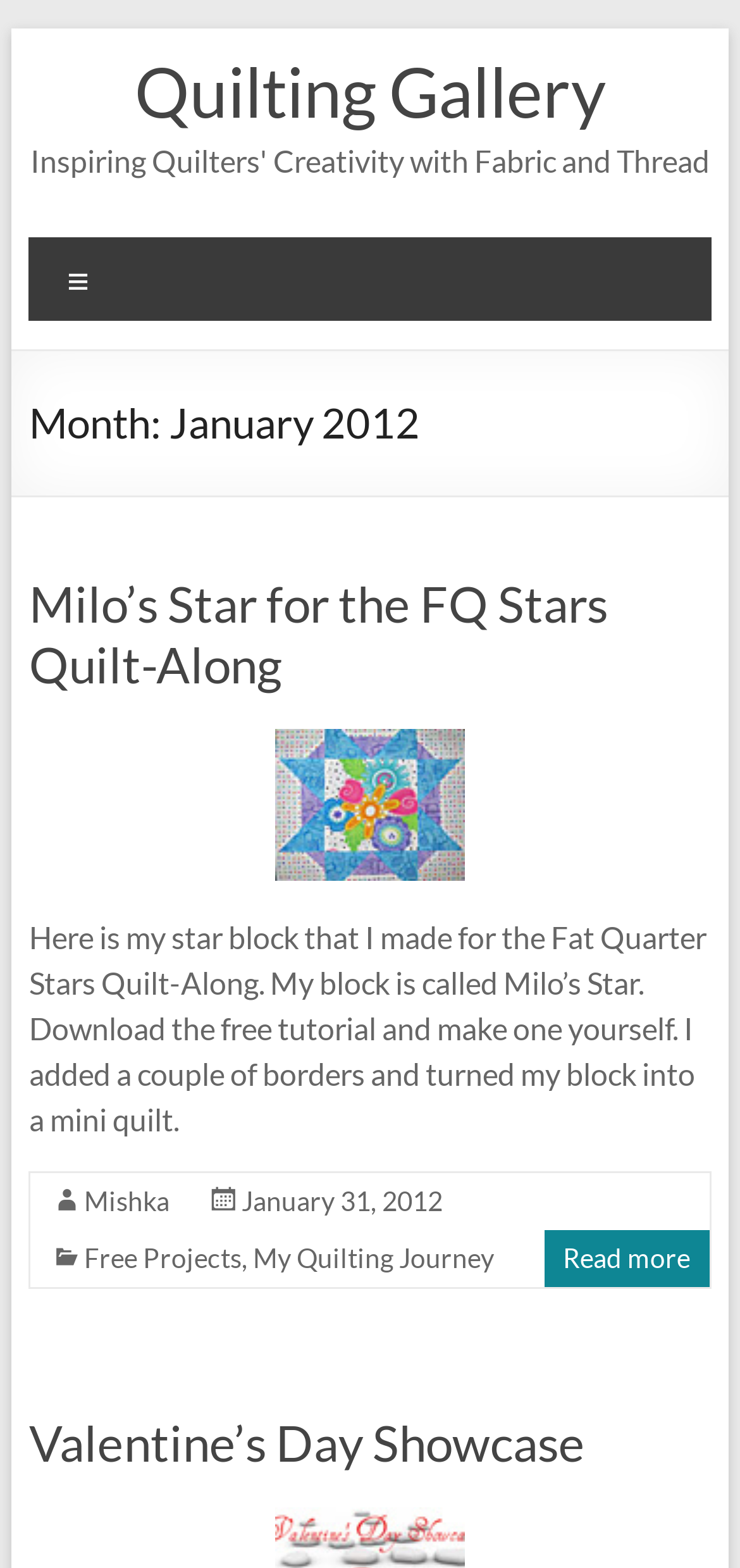Identify the bounding box coordinates for the UI element mentioned here: "title="Valentine’s Day Showcase"". Provide the coordinates as four float values between 0 and 1, i.e., [left, top, right, bottom].

[0.372, 0.961, 0.628, 0.984]